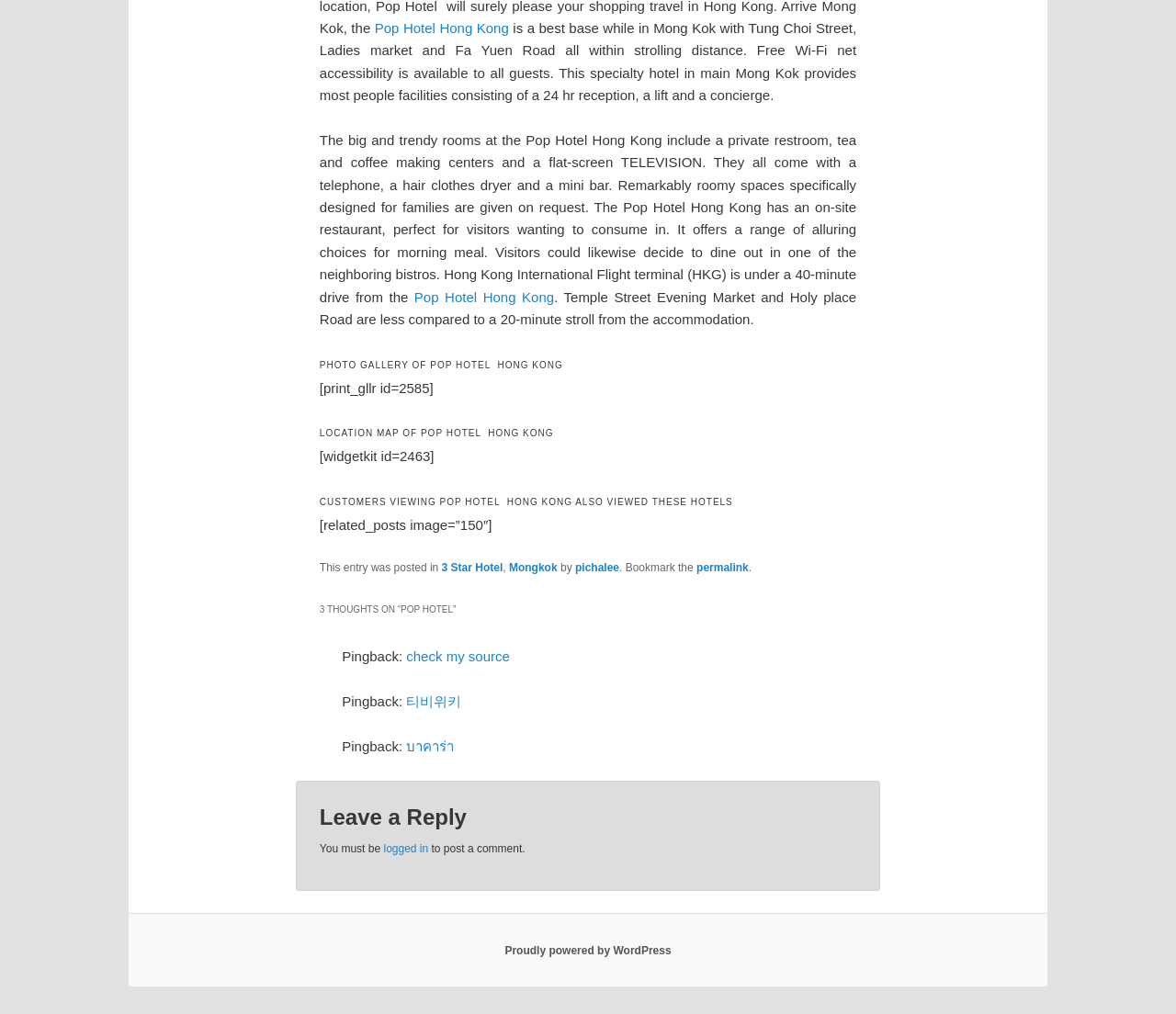Provide a thorough and detailed response to the question by examining the image: 
How far is the hotel from Hong Kong International Airport?

The distance of the hotel from Hong Kong International Airport can be found in the StaticText element which mentions that it is under a 40-minute drive from the airport, providing an estimate of the travel time for guests.